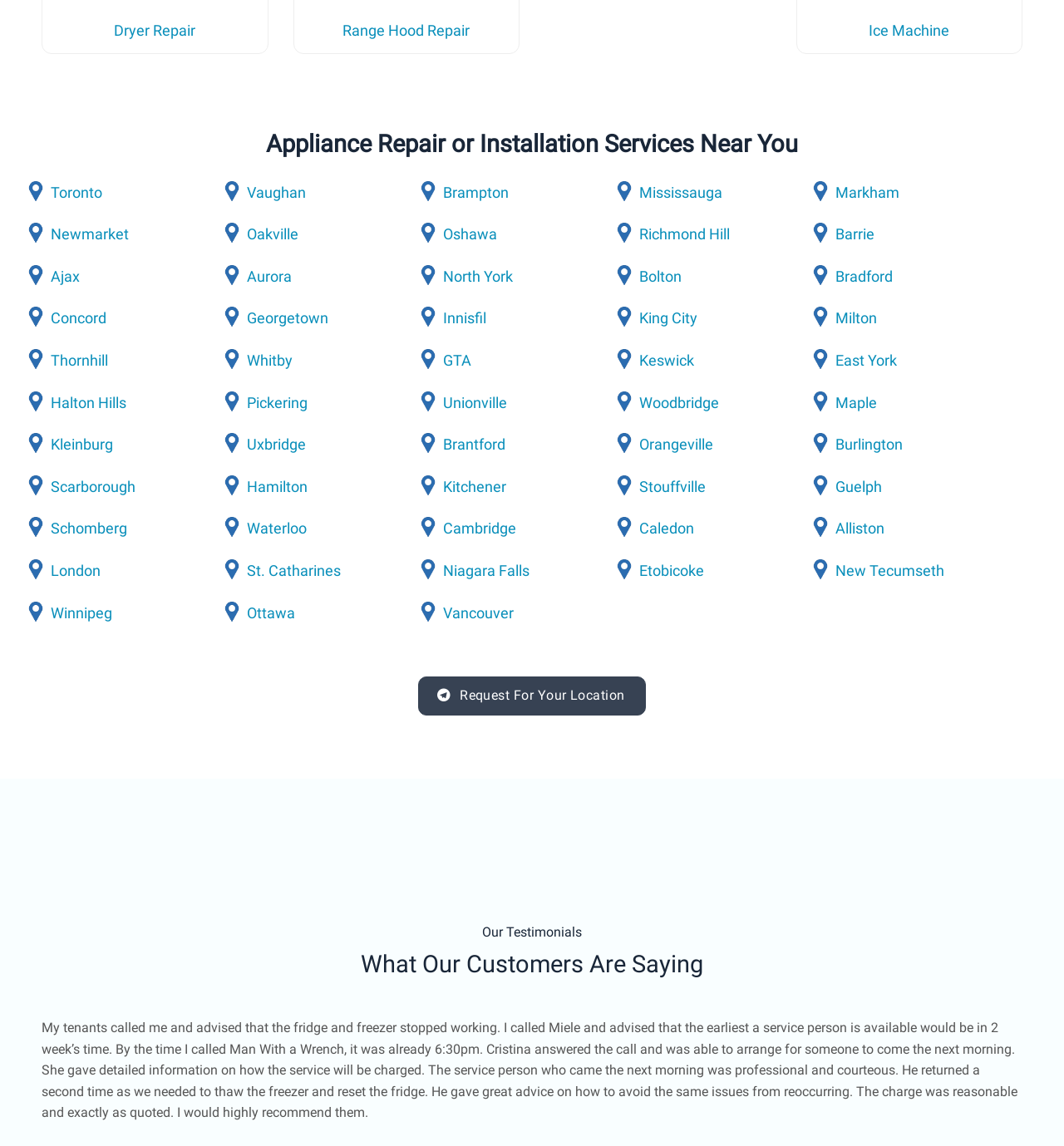What type of content is displayed in the 'Our Testimonials' section?
Provide a one-word or short-phrase answer based on the image.

Customer reviews